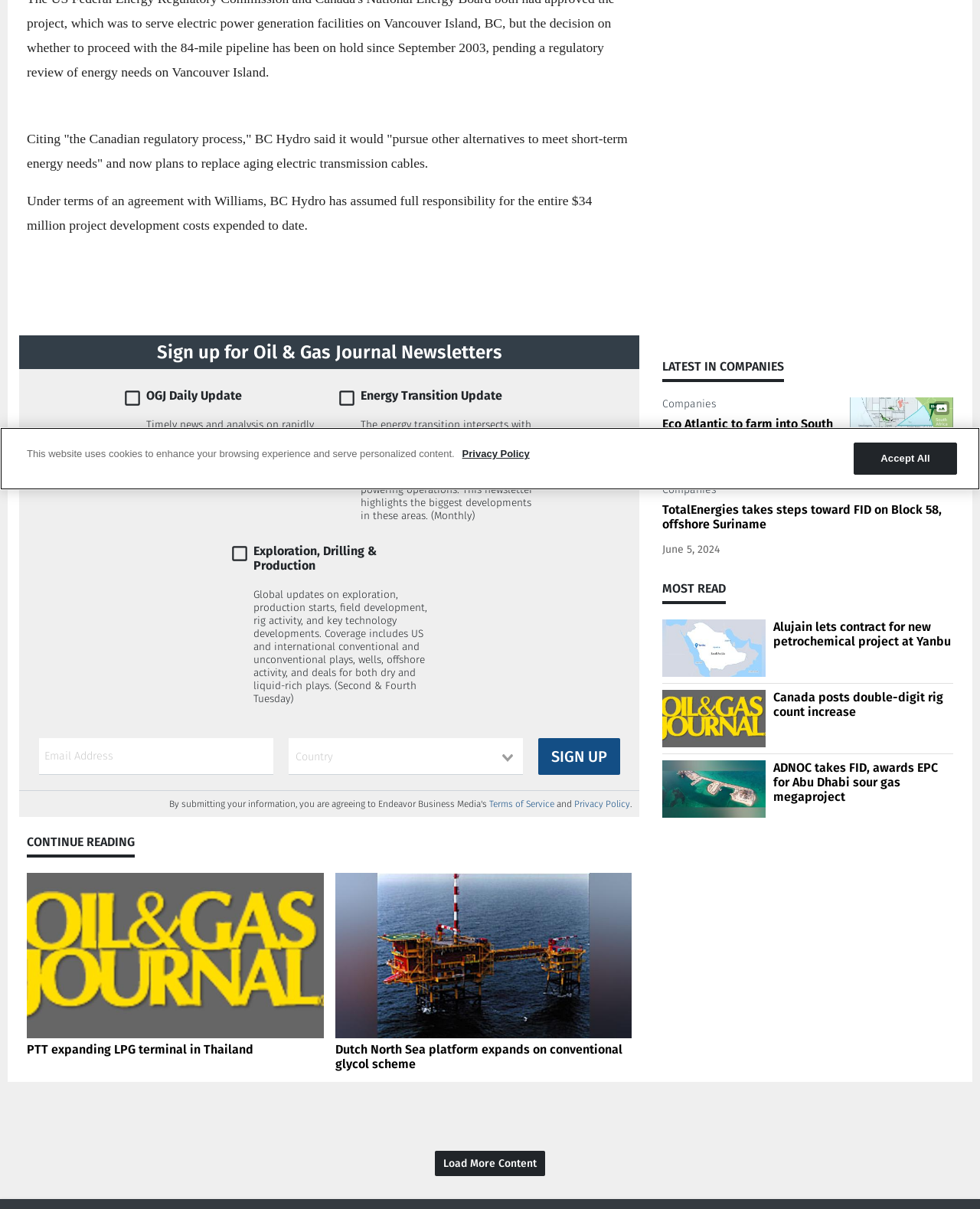Identify the bounding box for the UI element described as: "https://www.linkedin.com/company/oil-&-gas-journal". The coordinates should be four float numbers between 0 and 1, i.e., [left, top, right, bottom].

[0.012, 0.289, 0.036, 0.308]